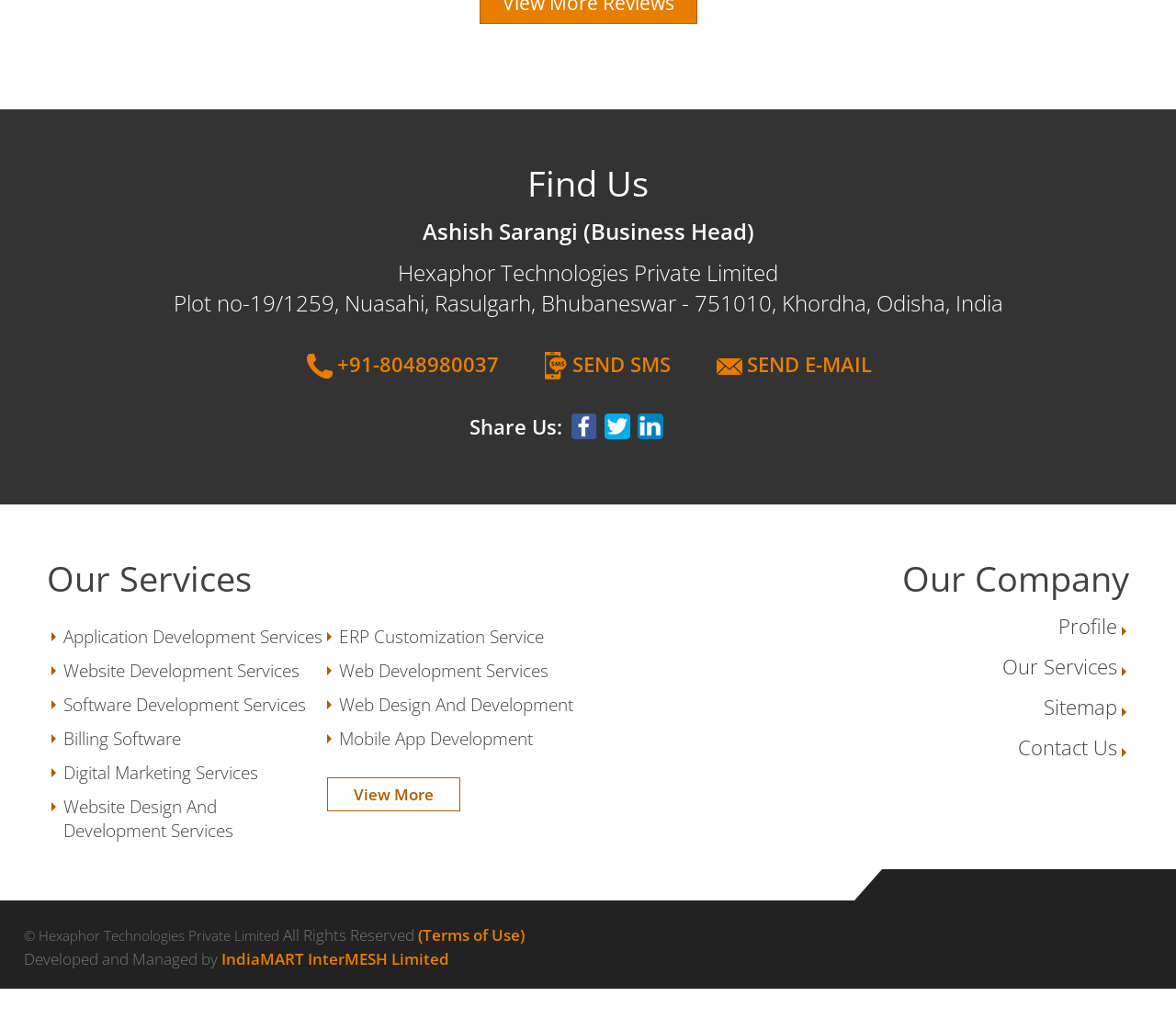Determine the bounding box coordinates of the target area to click to execute the following instruction: "Click on Our Services."

[0.04, 0.543, 0.509, 0.59]